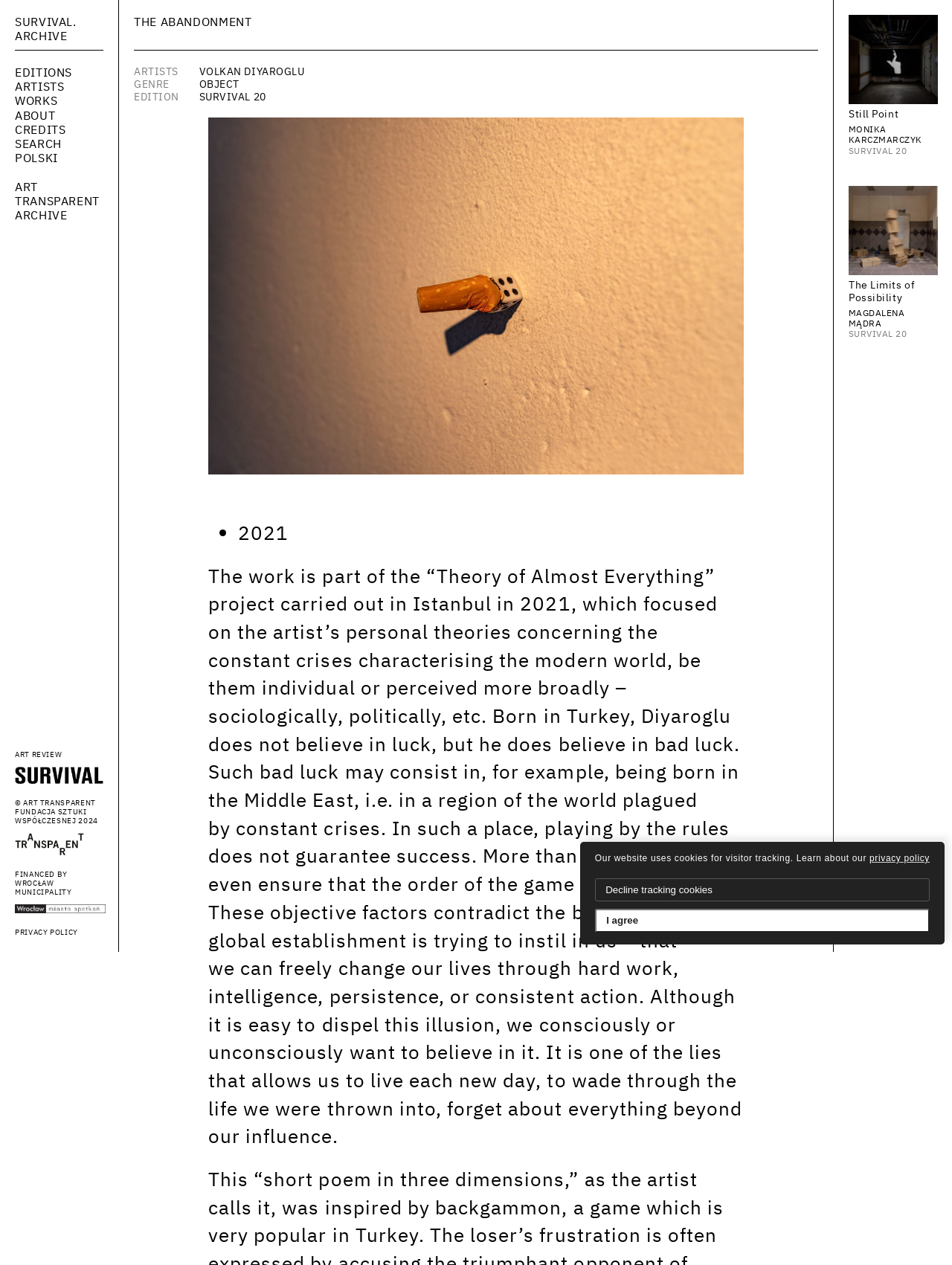Given the description of the UI element: "Artists", predict the bounding box coordinates in the form of [left, top, right, bottom], with each value being a float between 0 and 1.

[0.016, 0.063, 0.109, 0.074]